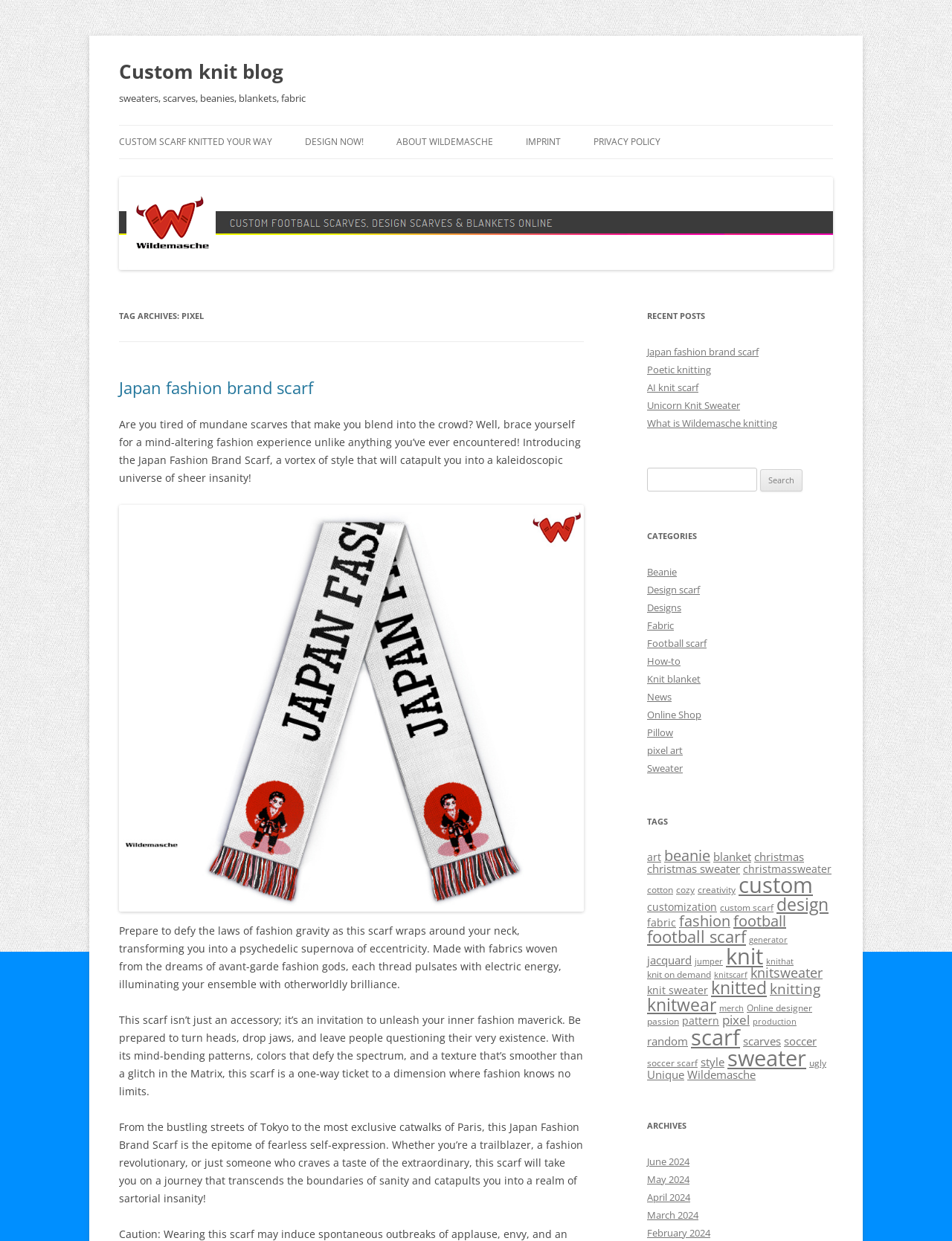Summarize the webpage with intricate details.

The webpage is a custom knit blog that showcases various knitting-related products and services. At the top, there is a heading that reads "Custom knit blog" with a link to the same title. Below it, there is a list of keywords including "sweaters, scarves, beanies, blankets, fabric".

On the left side of the page, there is a section with links to different categories, including "CUSTOM SCARF KNITTED YOUR WAY", "FOOTBALL SCARF", "SWEATER", "DESIGN SCARF", "BLANKET", and "BEANIE HAT". Below this section, there are links to "ABOUT WILDEMASCHE", "IMPRINT", and "PRIVACY POLICY".

In the main content area, there is a heading that reads "TAG ARCHIVES: PIXEL" followed by a description of a Japan fashion brand scarf. The description is divided into three paragraphs, each highlighting the unique features and benefits of the scarf. Below the description, there is an image of the scarf.

On the right side of the page, there are several sections, including "RECENT POSTS", "CATEGORIES", and "TAGS". The "RECENT POSTS" section lists several links to recent blog posts, including "Japan fashion brand scarf", "Poetic knitting", and "AI knit scarf". The "CATEGORIES" section lists links to different categories, such as "Beanie", "Design scarf", and "Fabric". The "TAGS" section lists links to various tags, including "art", "beanie", "blanket", and "christmas".

At the bottom of the page, there is a search bar with a button to search for specific keywords.